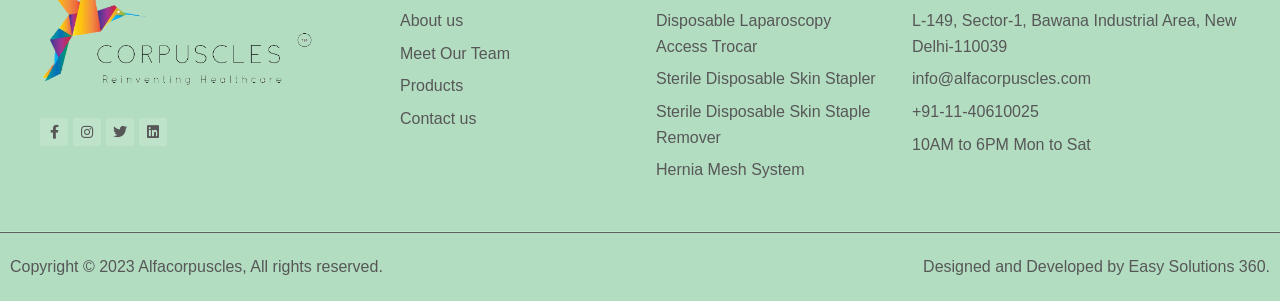Who developed the website of Alfacorpuscles?
Offer a detailed and exhaustive answer to the question.

I found the information about the website developer in the StaticText 'Designed and Developed by Easy Solutions 360.', which indicates that the website was developed by Easy Solutions 360.